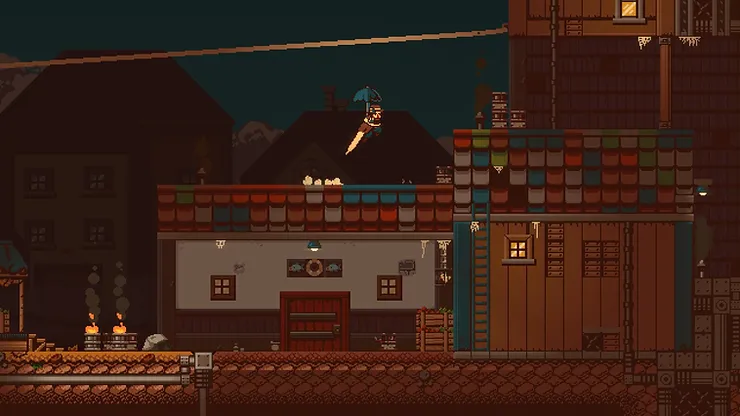What is rising from the cooking area?
Using the information from the image, answer the question thoroughly.

To the left of the image, there is a cooking area where smoke is rising, indicating a bustling atmosphere in the rustic town setting.